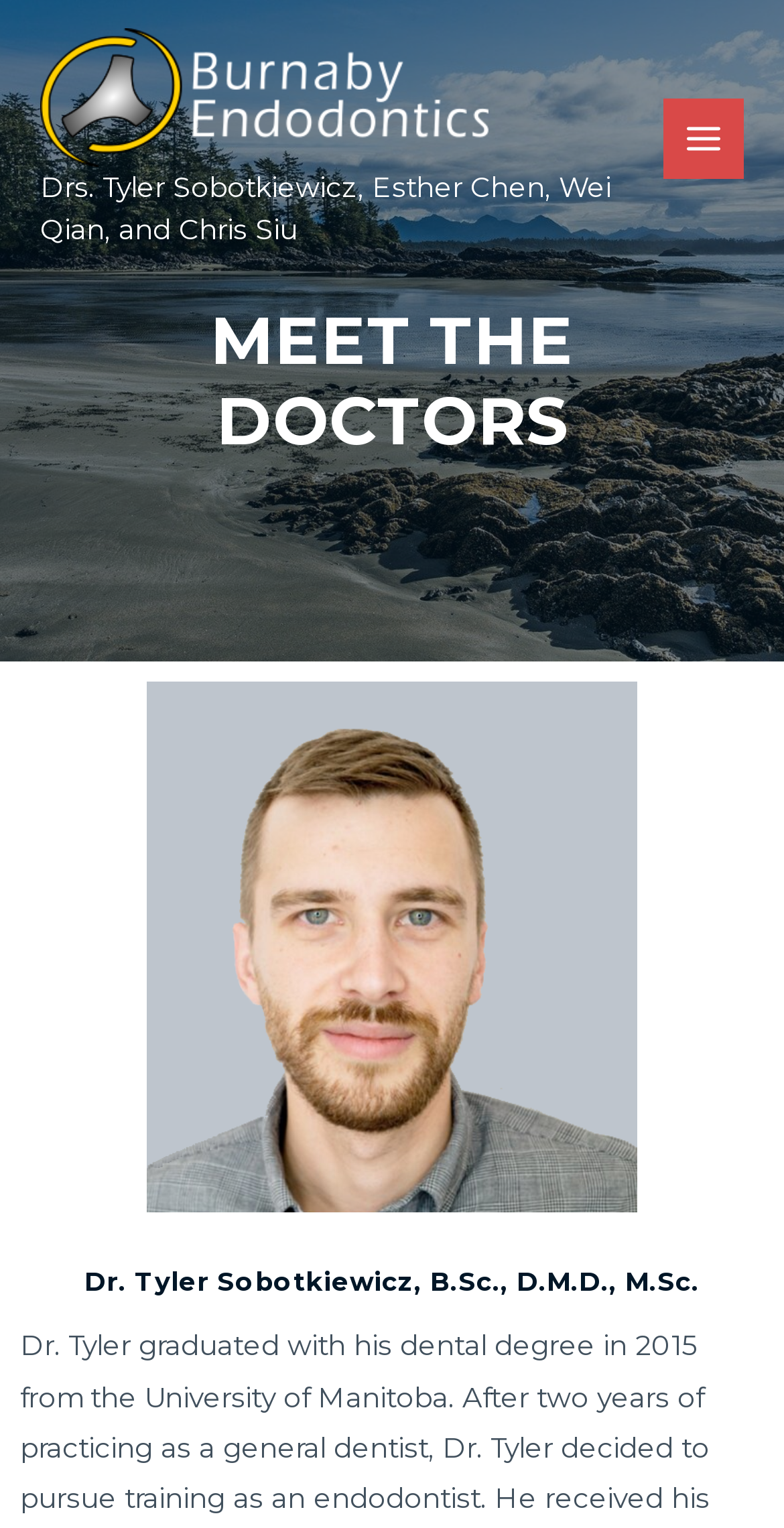Extract the primary headline from the webpage and present its text.

MEET THE DOCTORS